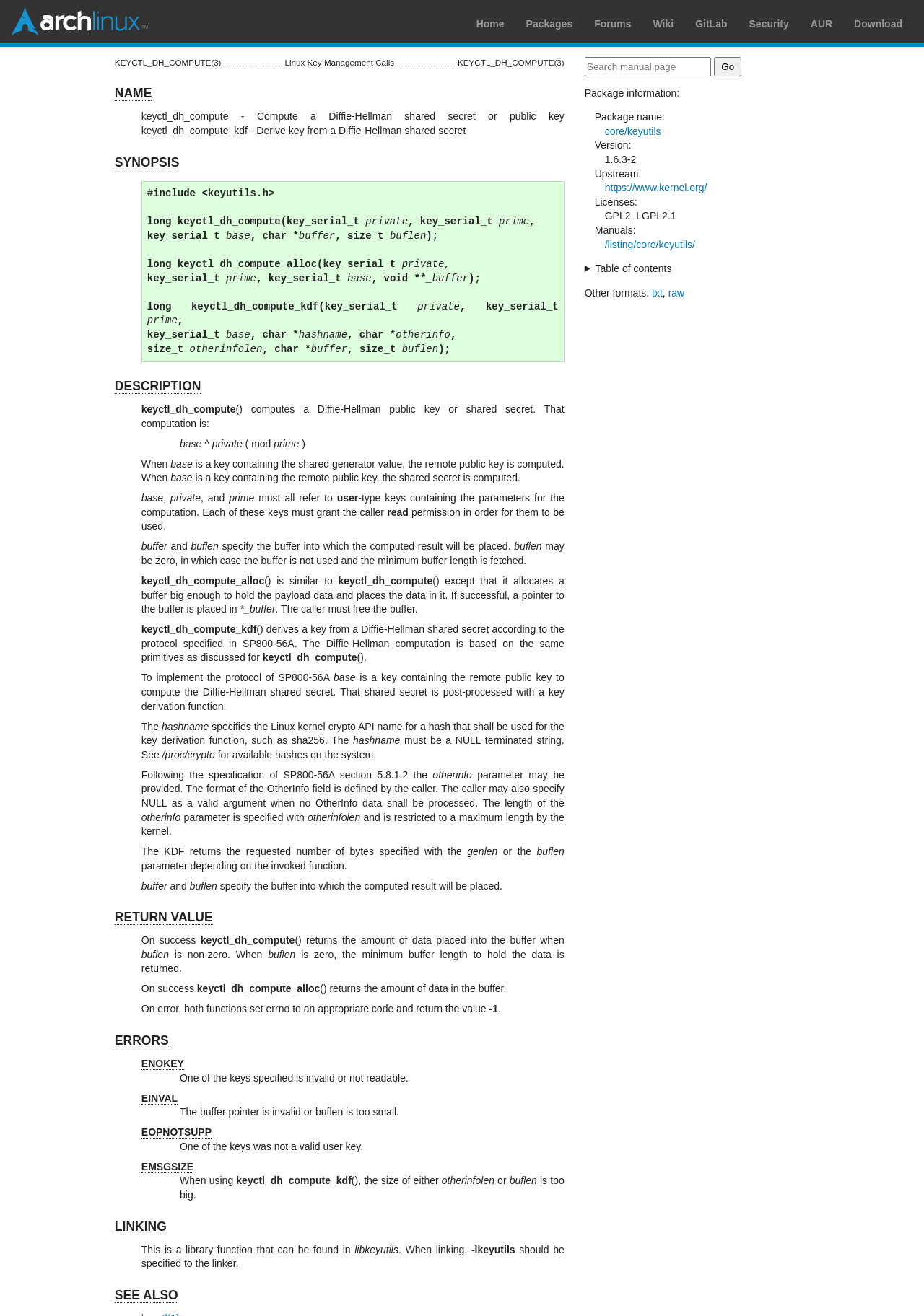Determine the bounding box coordinates of the clickable region to execute the instruction: "Click on Arch Linux". The coordinates should be four float numbers between 0 and 1, denoted as [left, top, right, bottom].

[0.012, 0.005, 0.16, 0.027]